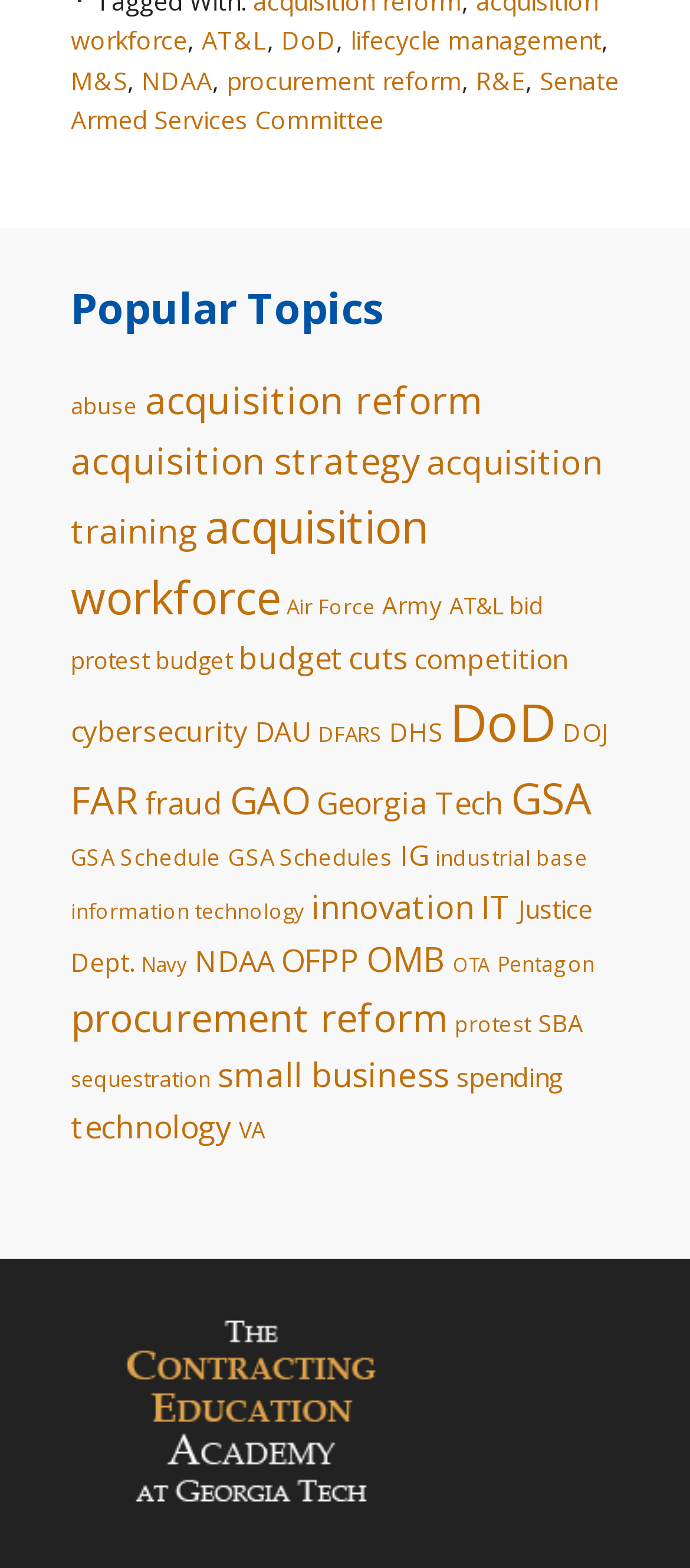Show me the bounding box coordinates of the clickable region to achieve the task as per the instruction: "View 'Popular Topics'".

[0.103, 0.18, 0.897, 0.214]